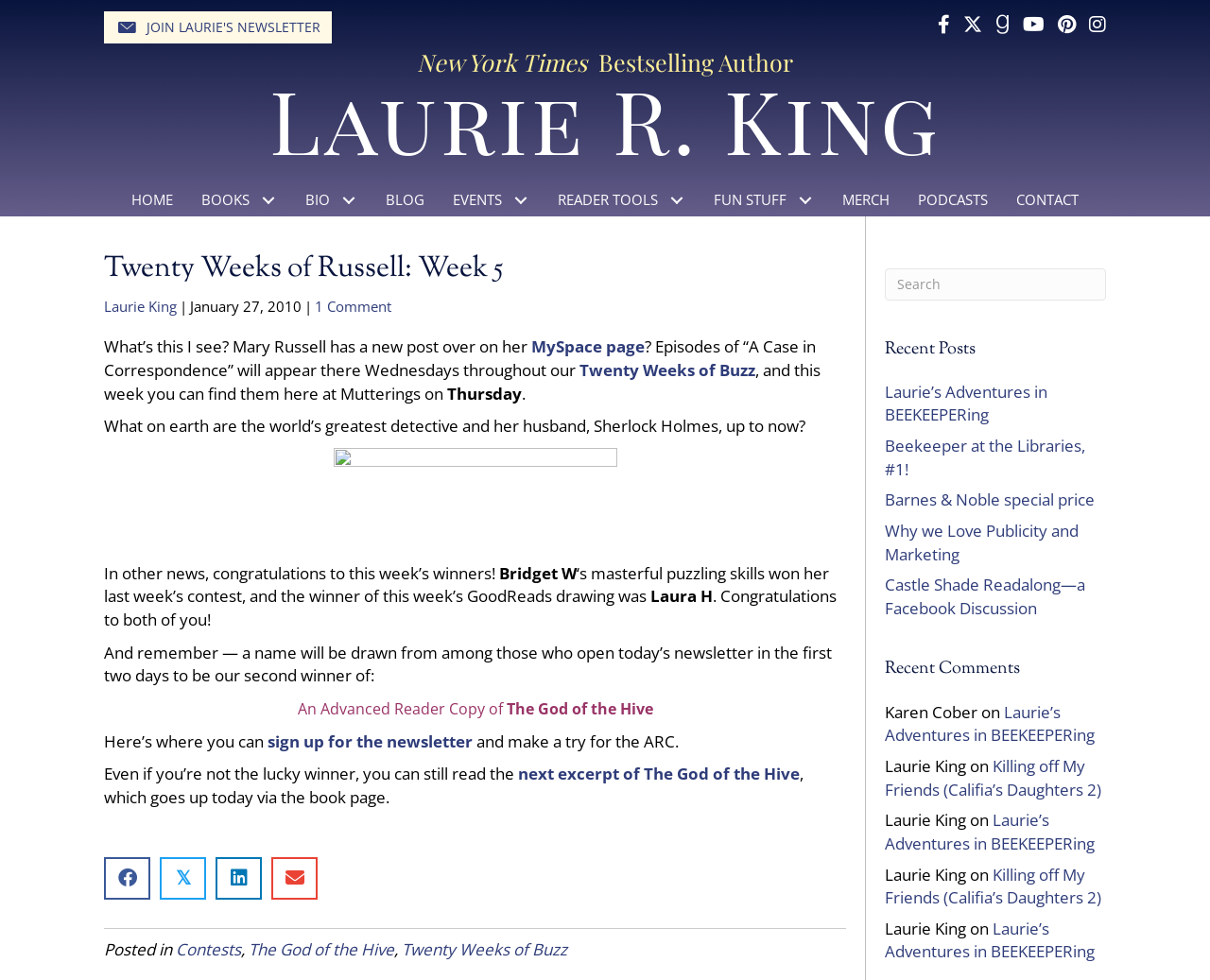Identify the bounding box for the UI element described as: "keto pharm diet pills". Ensure the coordinates are four float numbers between 0 and 1, formatted as [left, top, right, bottom].

None